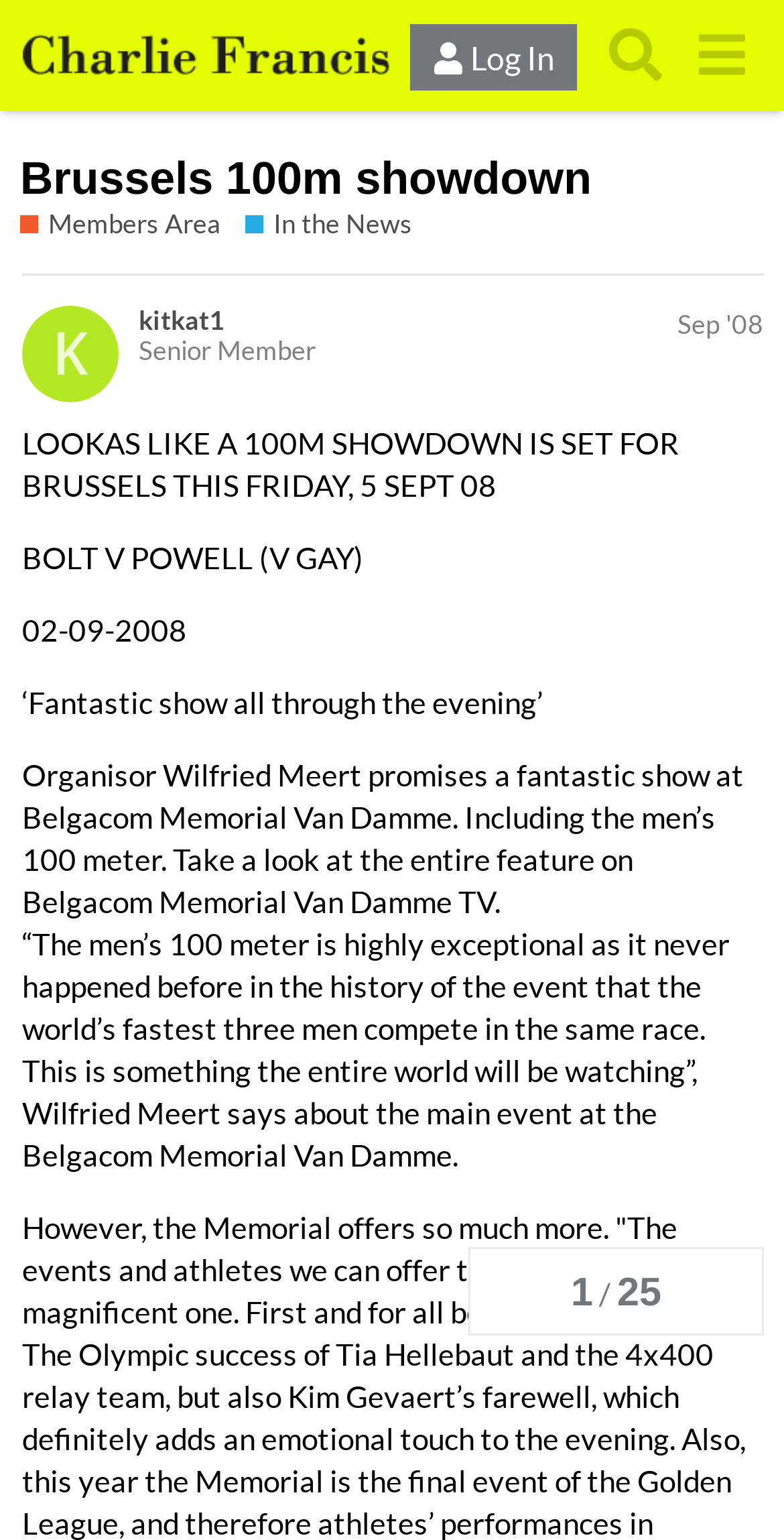Determine the bounding box for the described UI element: "alt="Charlie Francis"".

[0.026, 0.012, 0.505, 0.059]